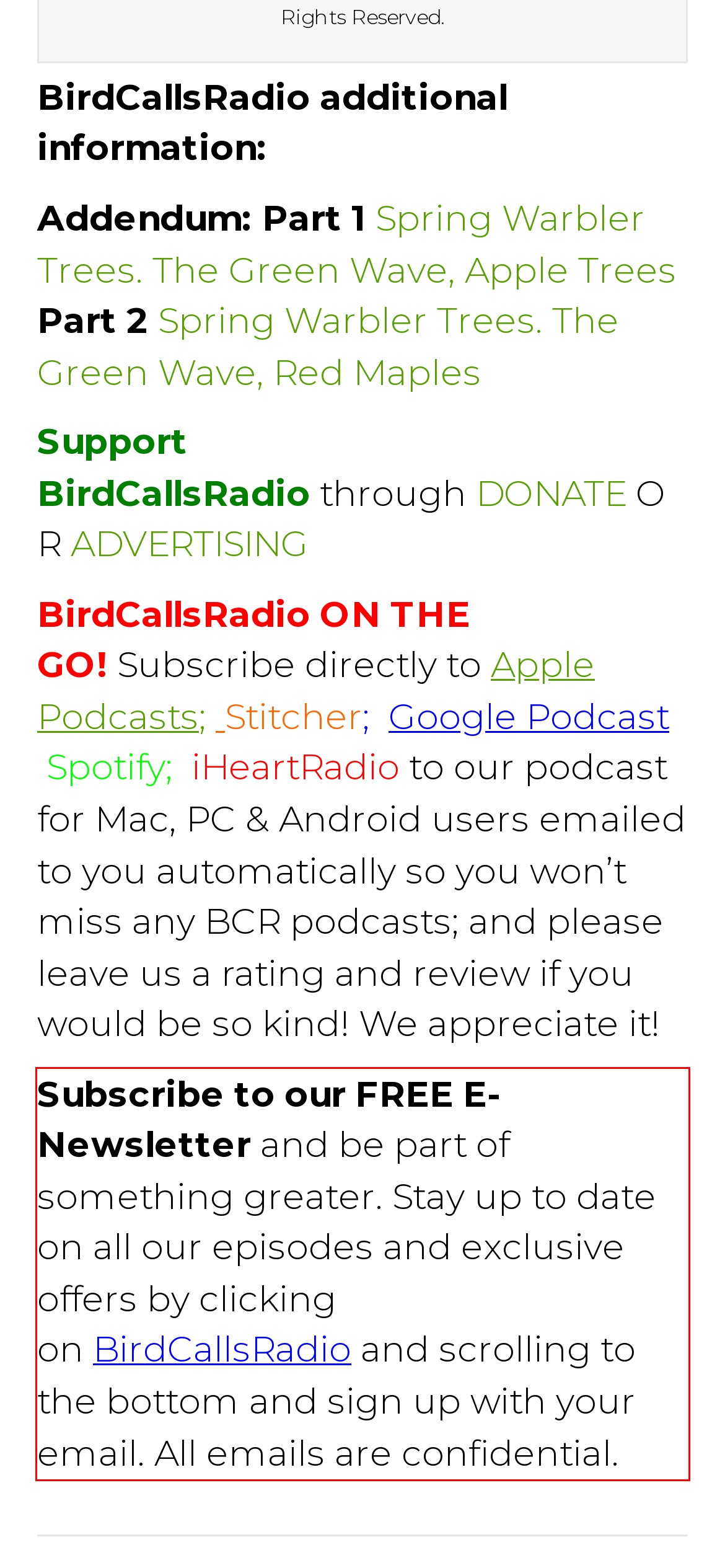From the provided screenshot, extract the text content that is enclosed within the red bounding box.

Subscribe to our FREE E-Newsletter and be part of something greater. Stay up to date on all our episodes and exclusive offers by clicking on BirdCallsRadio and scrolling to the bottom and sign up with your email. All emails are confidential.